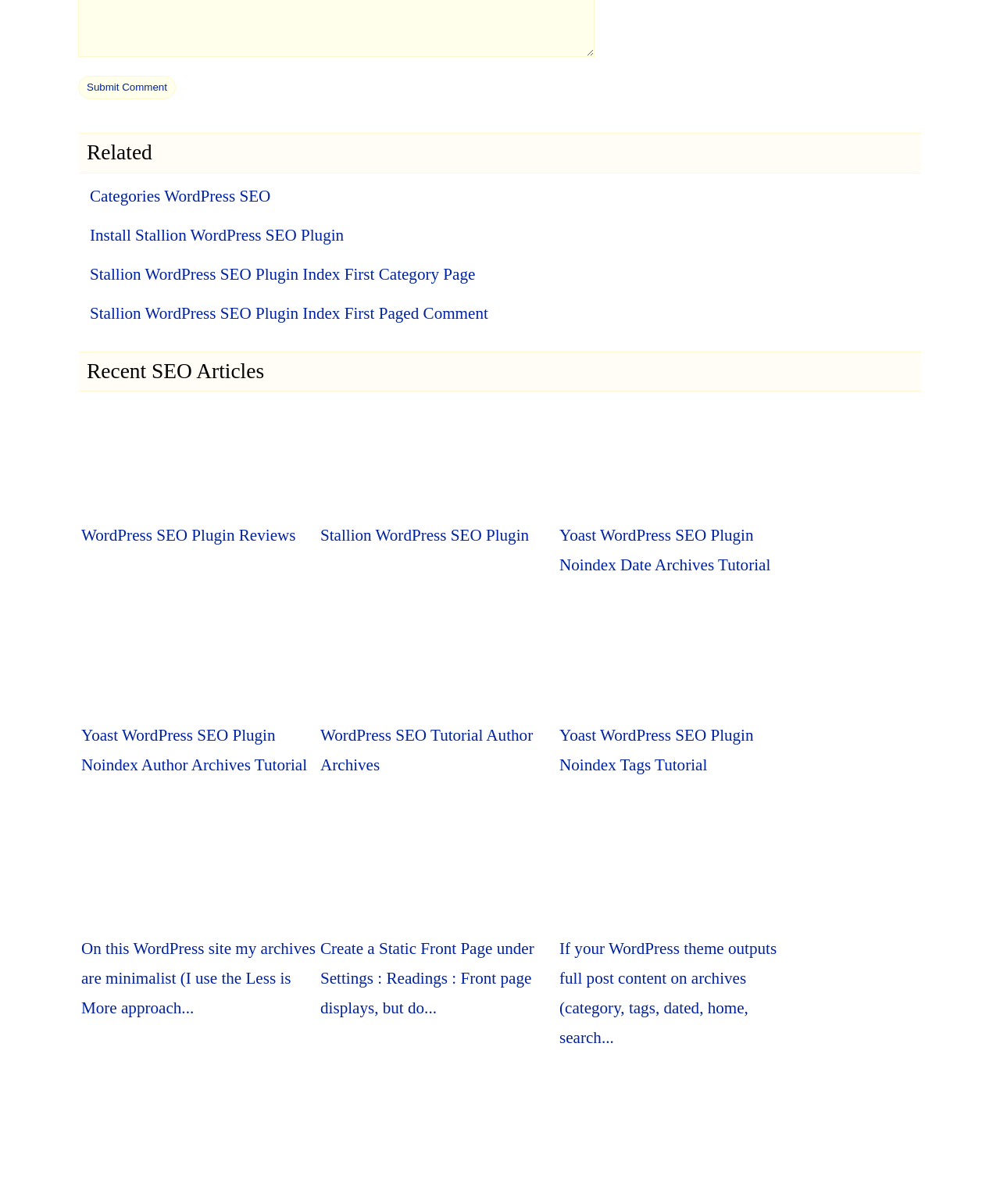Could you highlight the region that needs to be clicked to execute the instruction: "Read WP SEO Plugin Reviews"?

[0.081, 0.412, 0.316, 0.428]